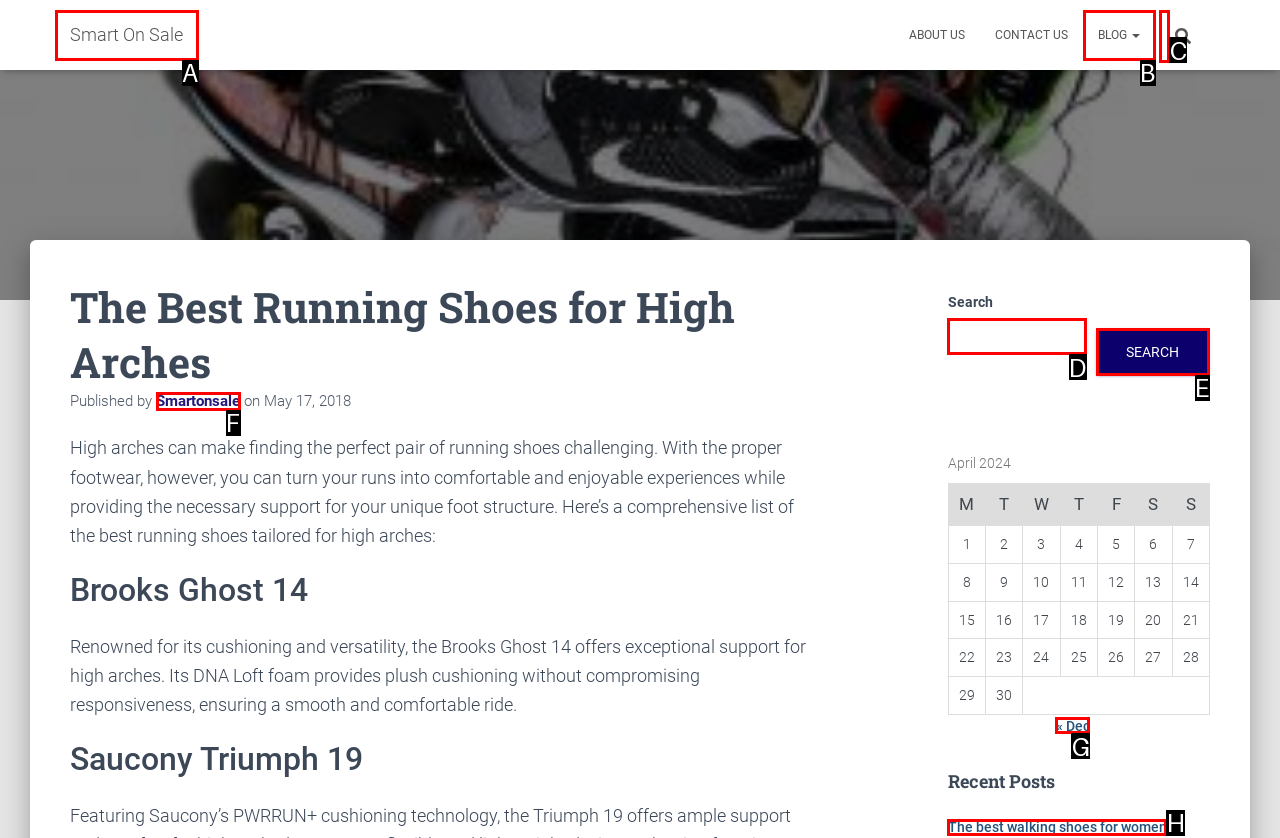Identify the HTML element to click to execute this task: Search for something Respond with the letter corresponding to the proper option.

C